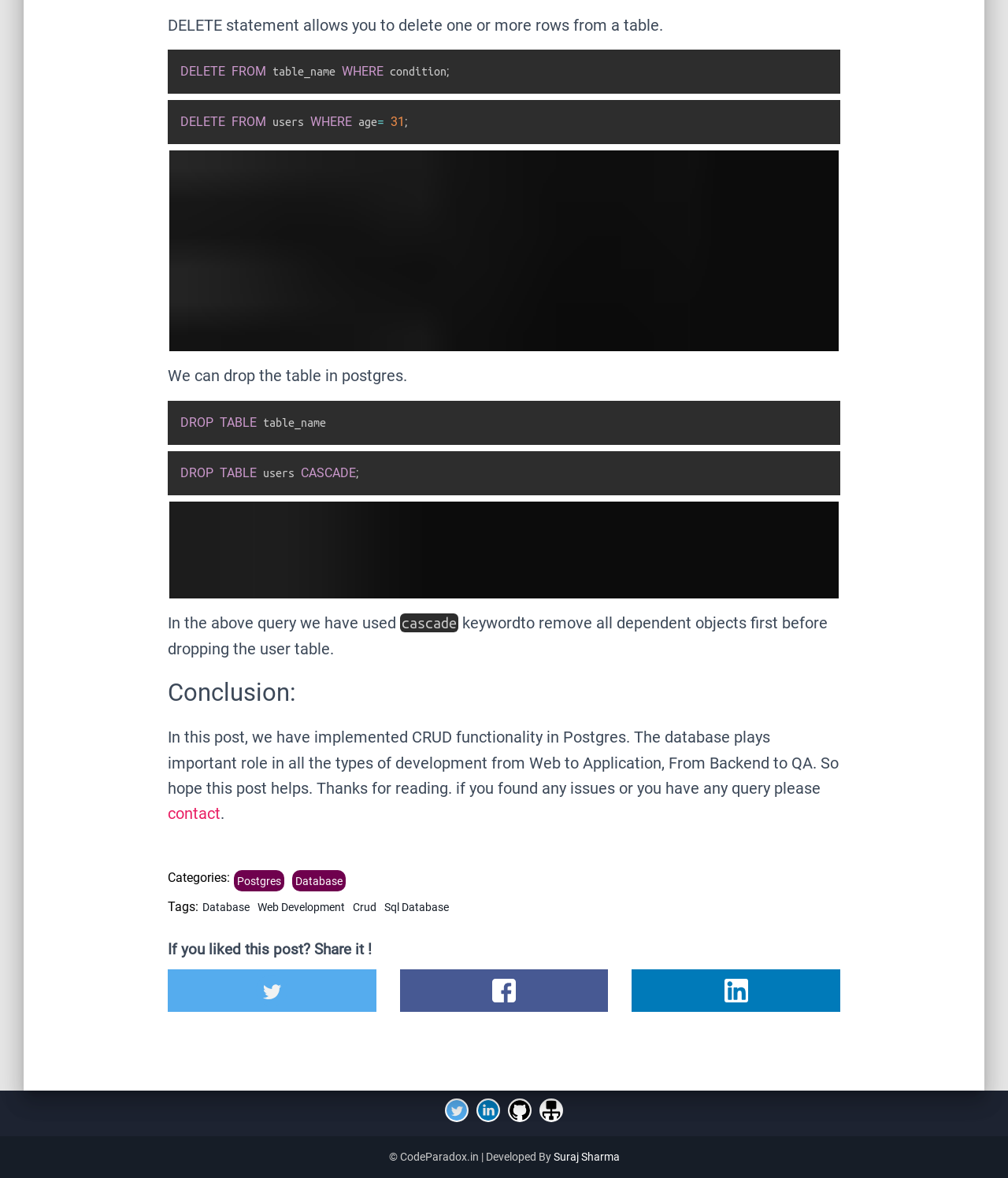What is the purpose of the DELETE statement?
Please provide a single word or phrase in response based on the screenshot.

Delete one or more rows from a table